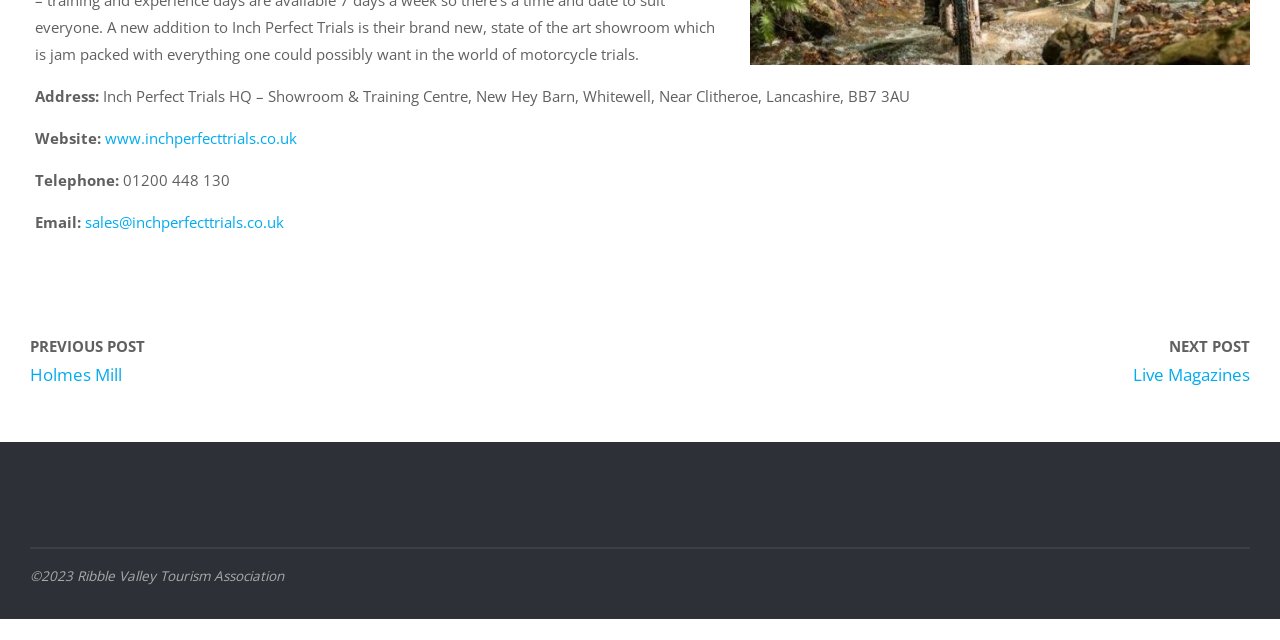Determine the bounding box for the described HTML element: "sales@inchperfecttrials.co.uk". Ensure the coordinates are four float numbers between 0 and 1 in the format [left, top, right, bottom].

[0.066, 0.331, 0.222, 0.362]